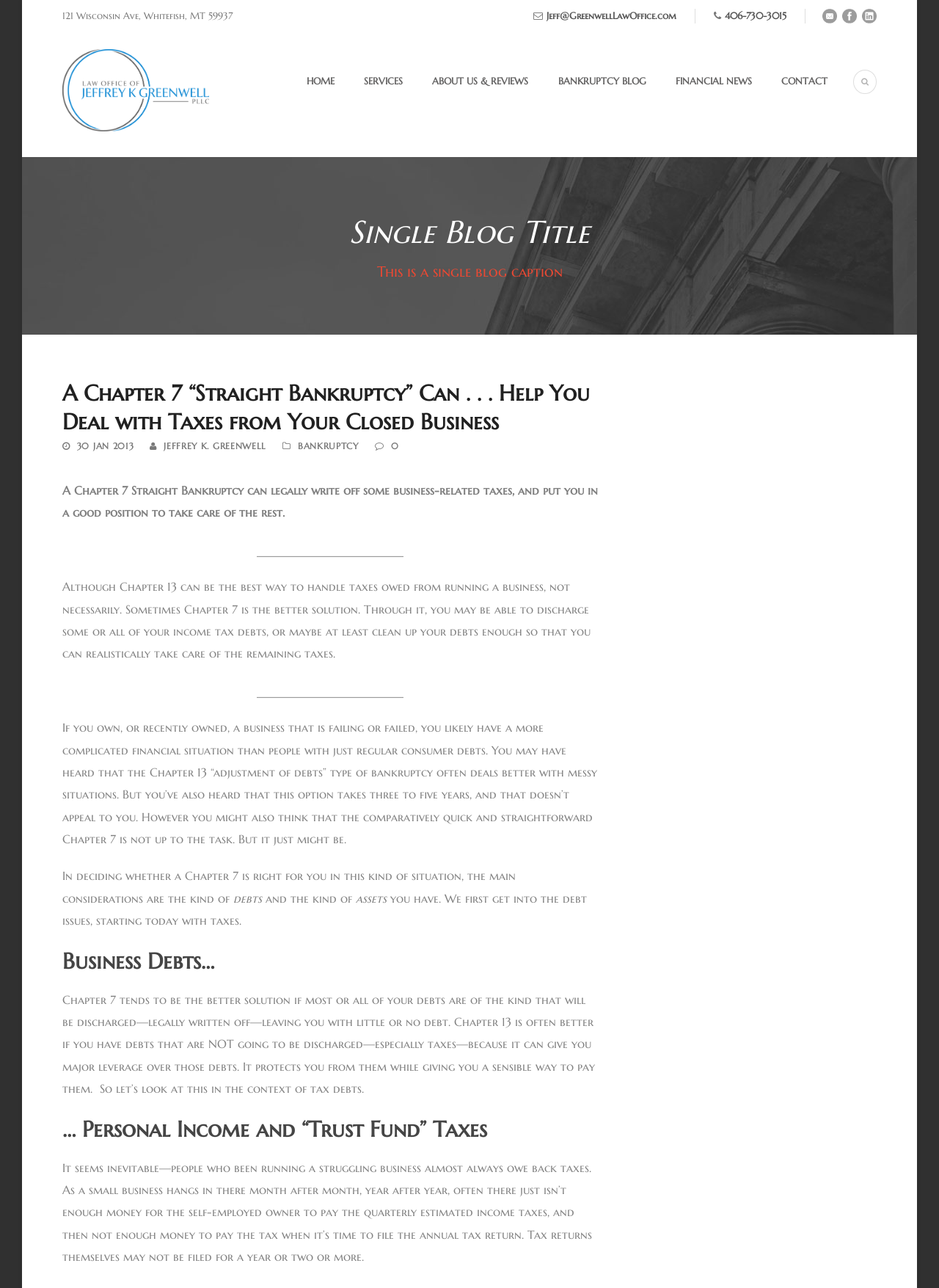What is the author's name?
Using the image as a reference, answer the question with a short word or phrase.

JEFFREY K. GREENWELL